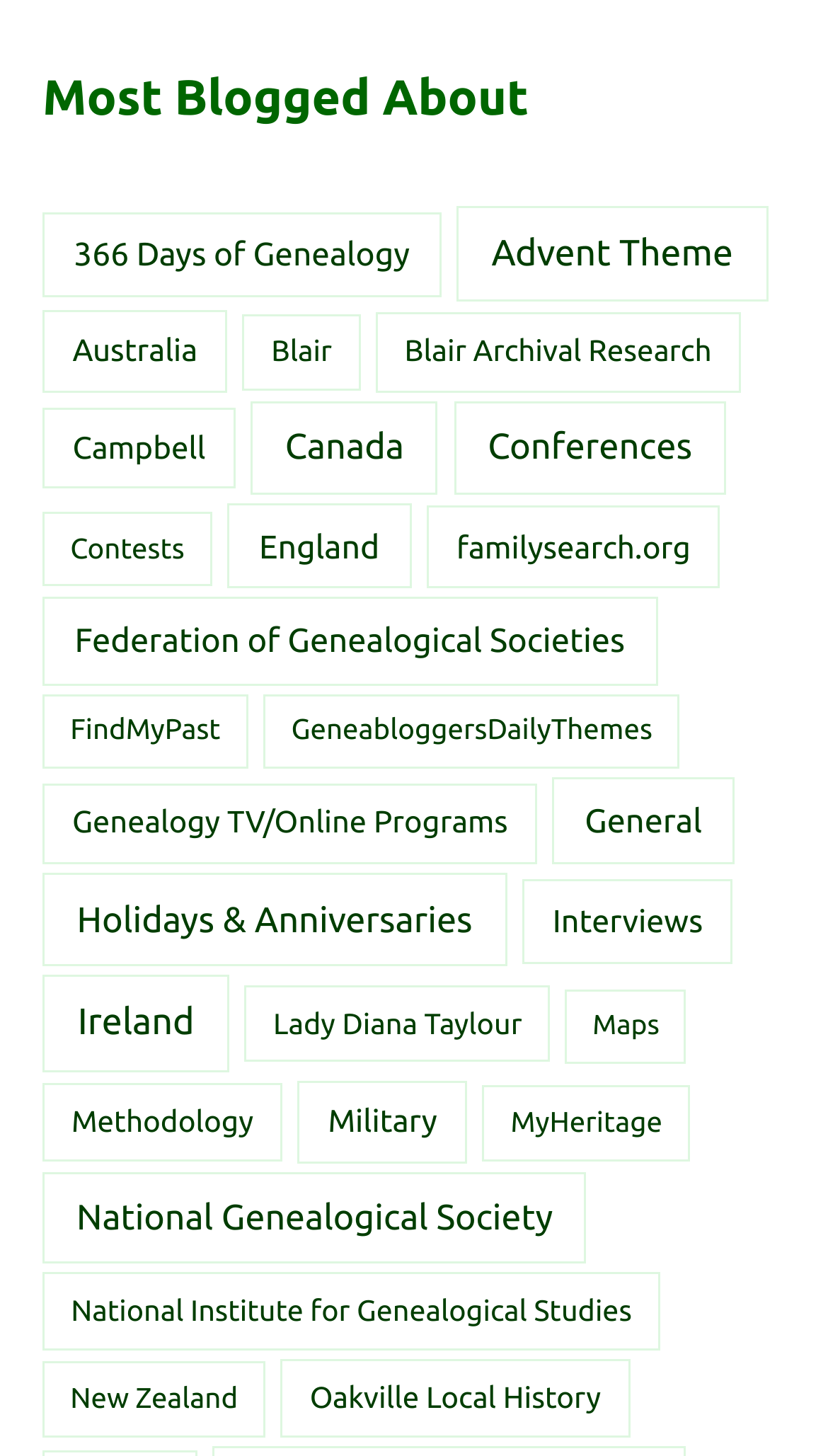Determine the bounding box coordinates of the region to click in order to accomplish the following instruction: "View the 'Australia' category". Provide the coordinates as four float numbers between 0 and 1, specifically [left, top, right, bottom].

[0.051, 0.213, 0.275, 0.269]